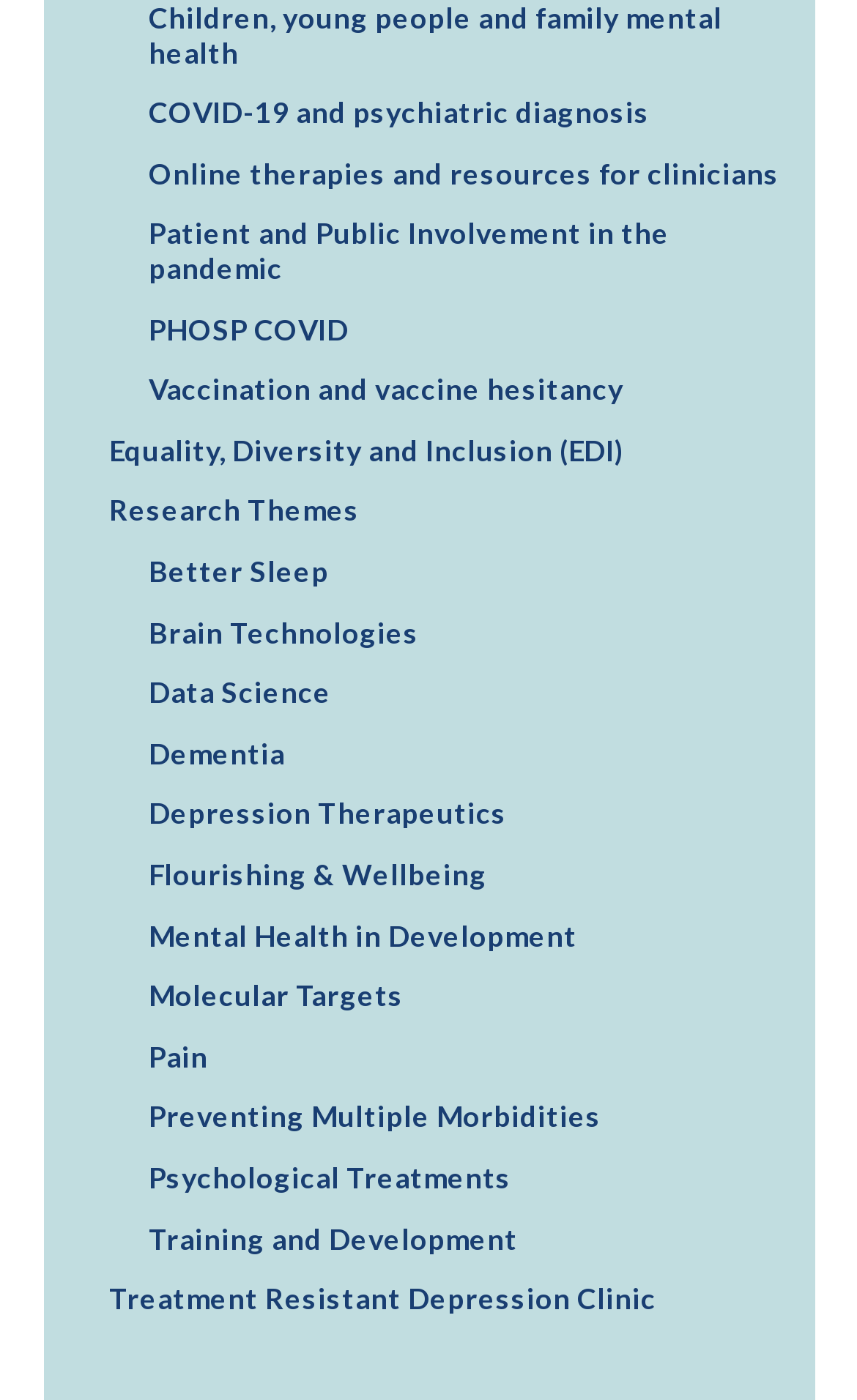Pinpoint the bounding box coordinates of the element to be clicked to execute the instruction: "View information on Vaccination and vaccine hesitancy".

[0.05, 0.258, 0.95, 0.301]